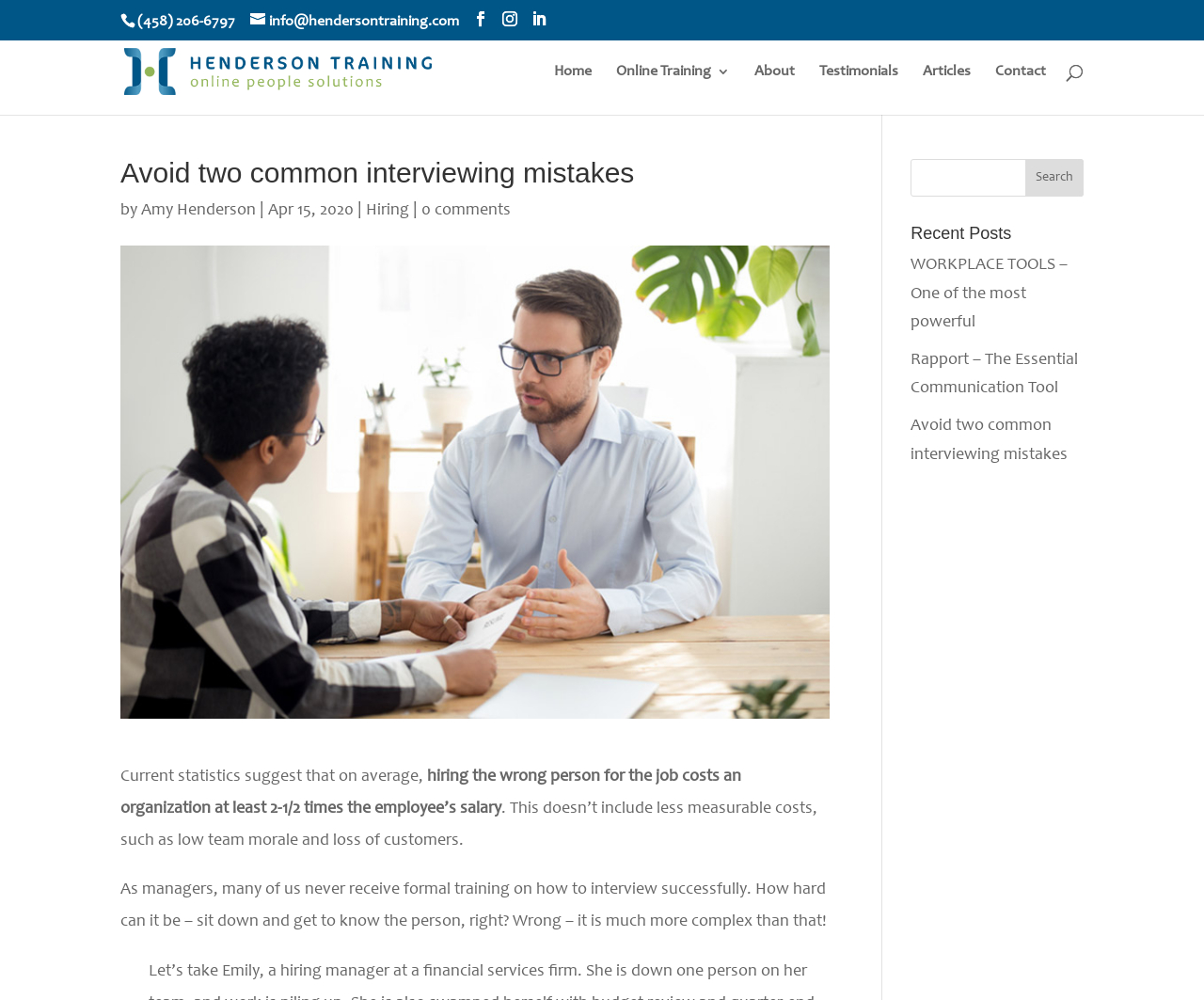Please identify the bounding box coordinates of the element on the webpage that should be clicked to follow this instruction: "Go to the 'Television' page". The bounding box coordinates should be given as four float numbers between 0 and 1, formatted as [left, top, right, bottom].

None